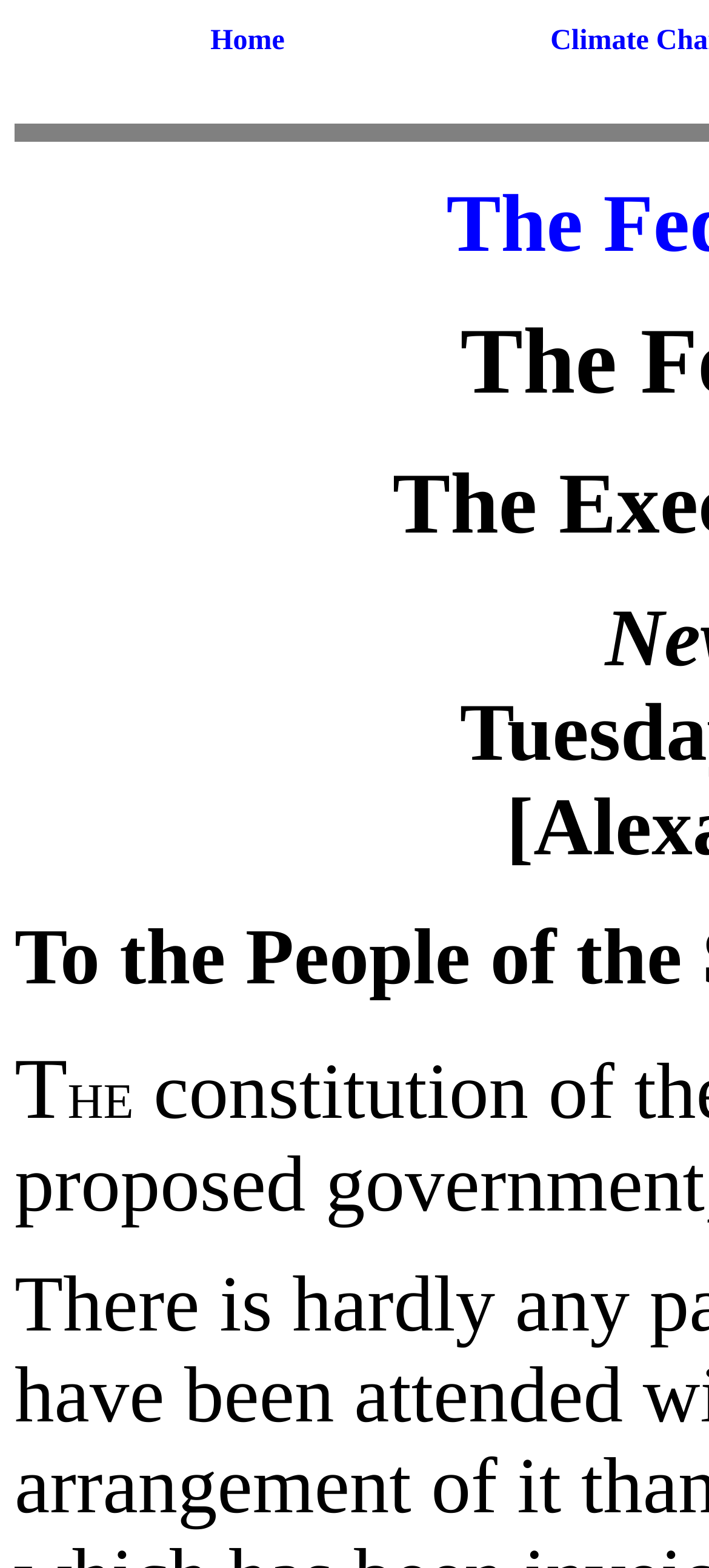Extract the main heading text from the webpage.

The Federalist No. 67